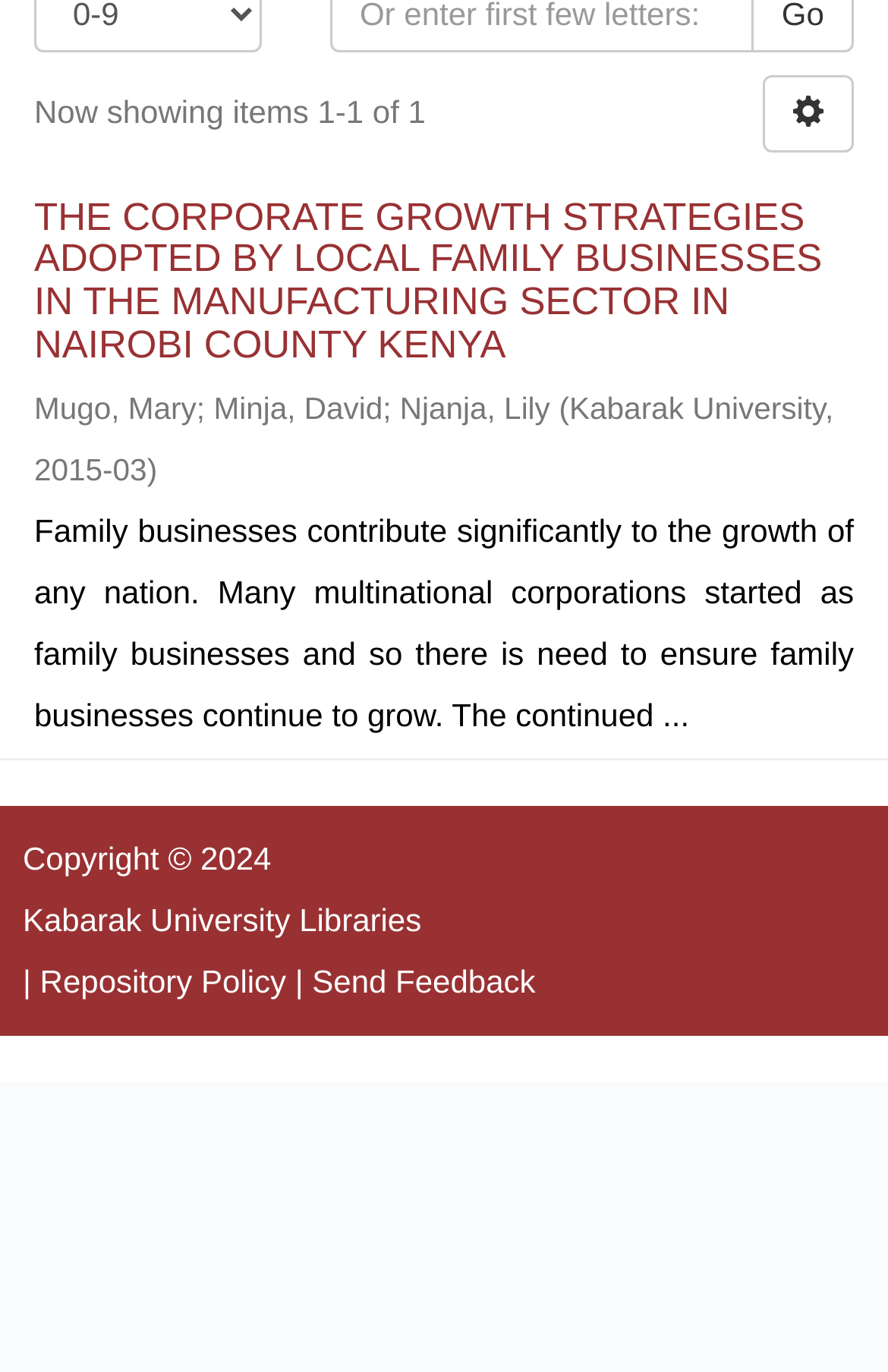Please determine the bounding box coordinates for the element with the description: "Kabarak University Libraries".

[0.026, 0.658, 0.475, 0.684]